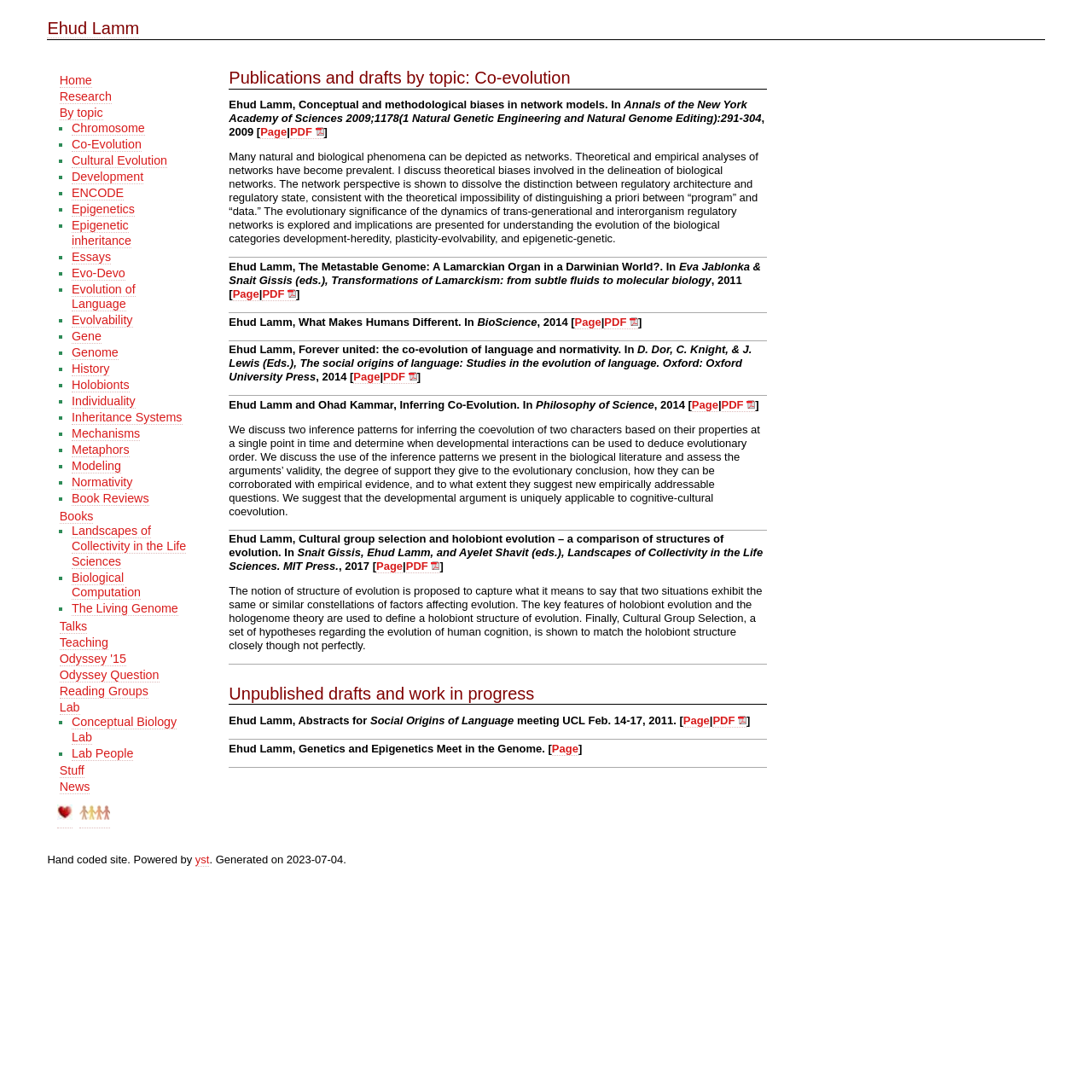Determine the bounding box coordinates of the element's region needed to click to follow the instruction: "download the PDF of 'Ehud Lamm, Conceptual and methodological biases in network models'". Provide these coordinates as four float numbers between 0 and 1, formatted as [left, top, right, bottom].

[0.266, 0.115, 0.297, 0.128]